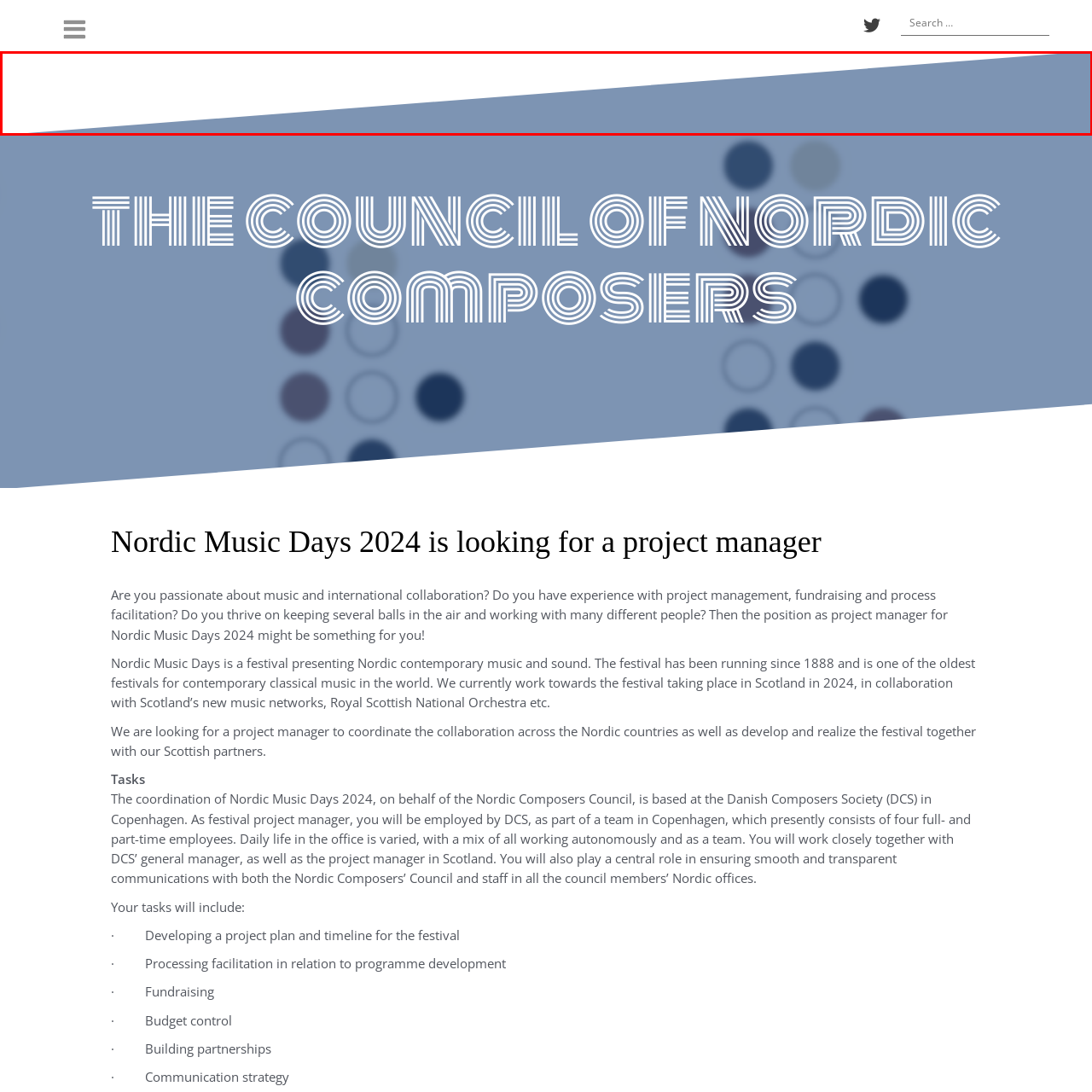Use the image within the highlighted red box to answer the following question with a single word or phrase:
What is the name of the orchestra collaborating with the festival?

Royal Scottish National Orchestra